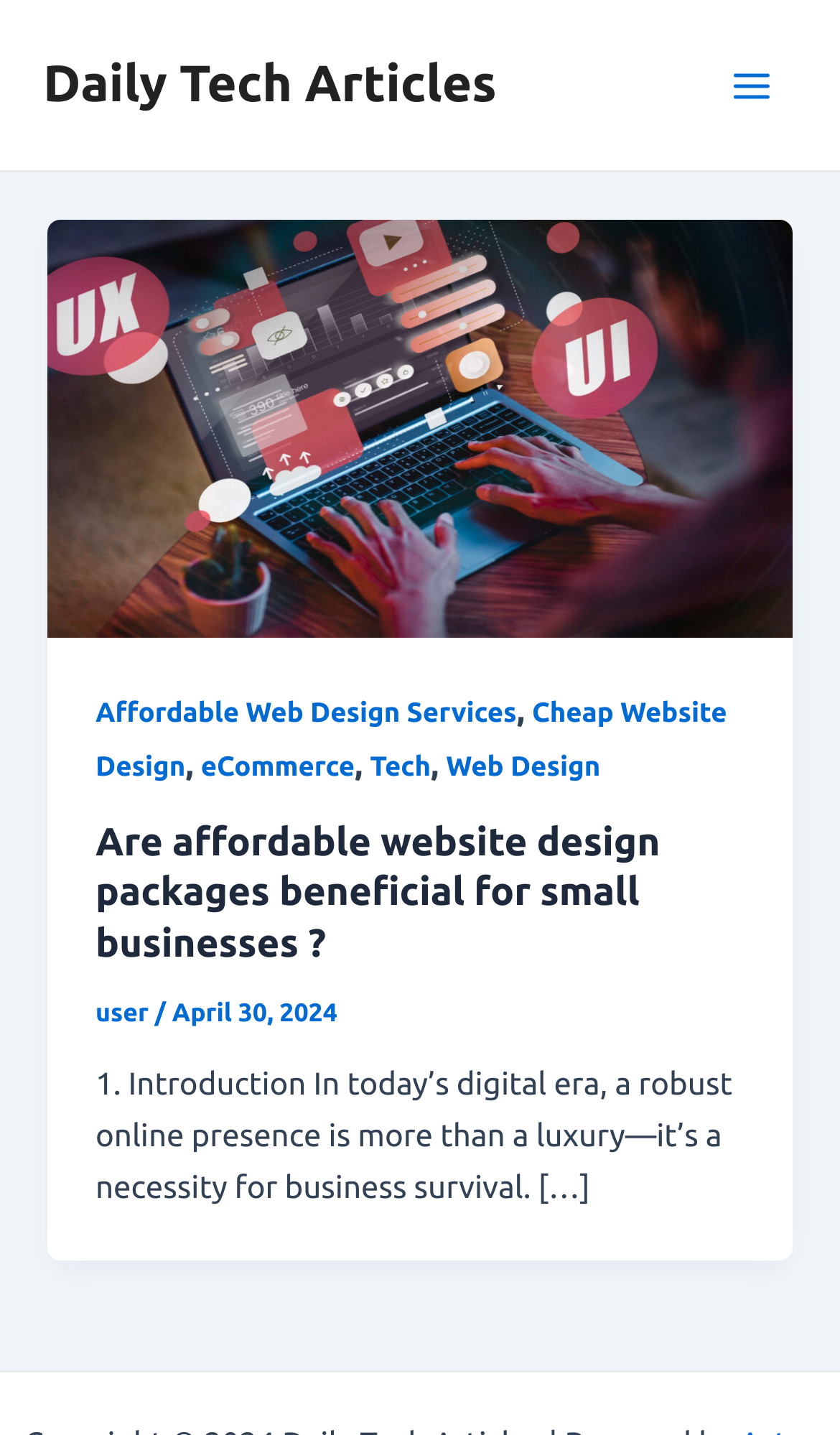Please examine the image and provide a detailed answer to the question: Who is the author of the article?

I found the author of the article by looking at the link element that contains the author's name, which is 'user'. This link is located below the article title and above the article content.